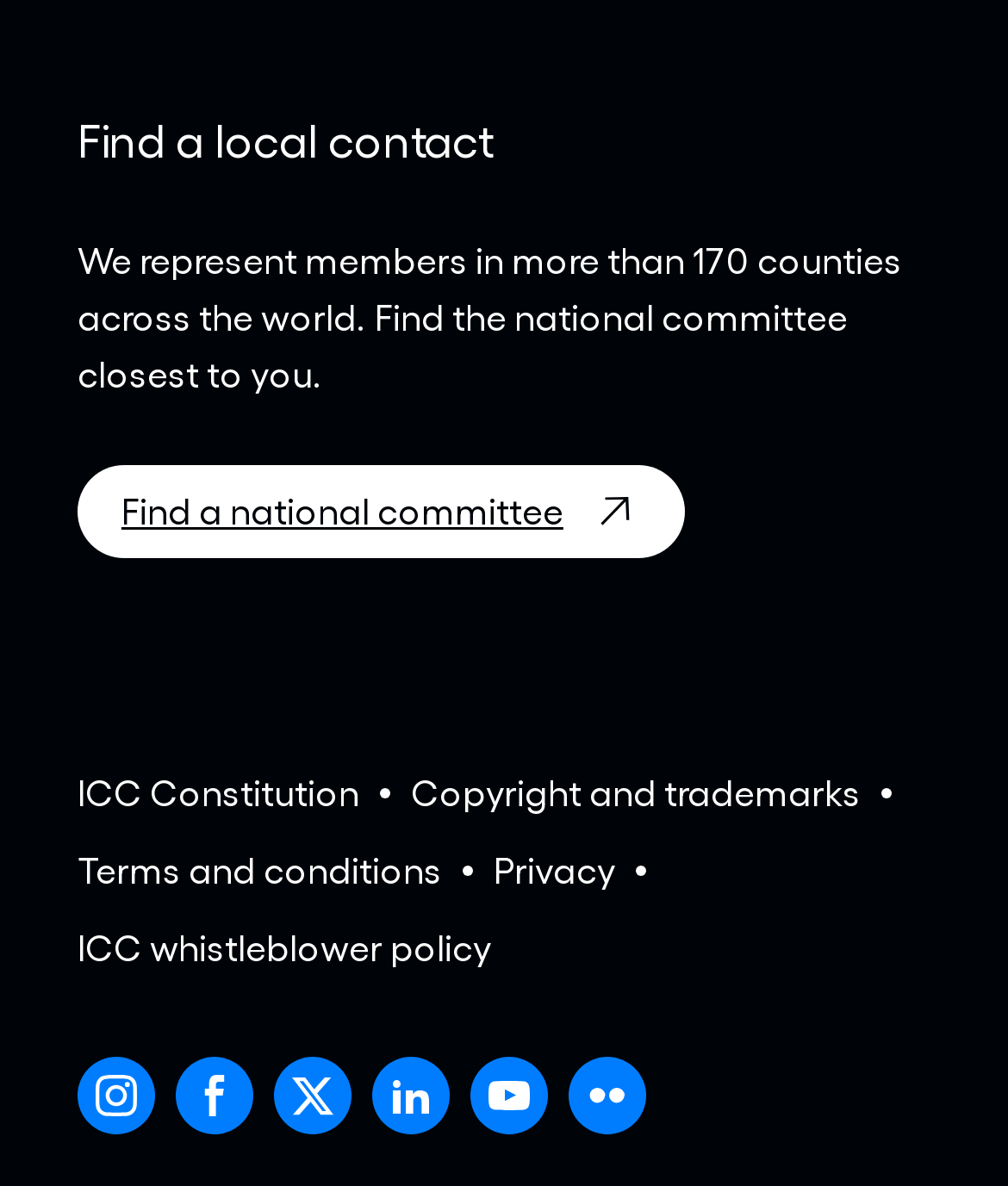Provide your answer in one word or a succinct phrase for the question: 
What is the text above the 'Find a national committee' link?

We represent members in more than 170 counties across the world. Find the national committee closest to you.